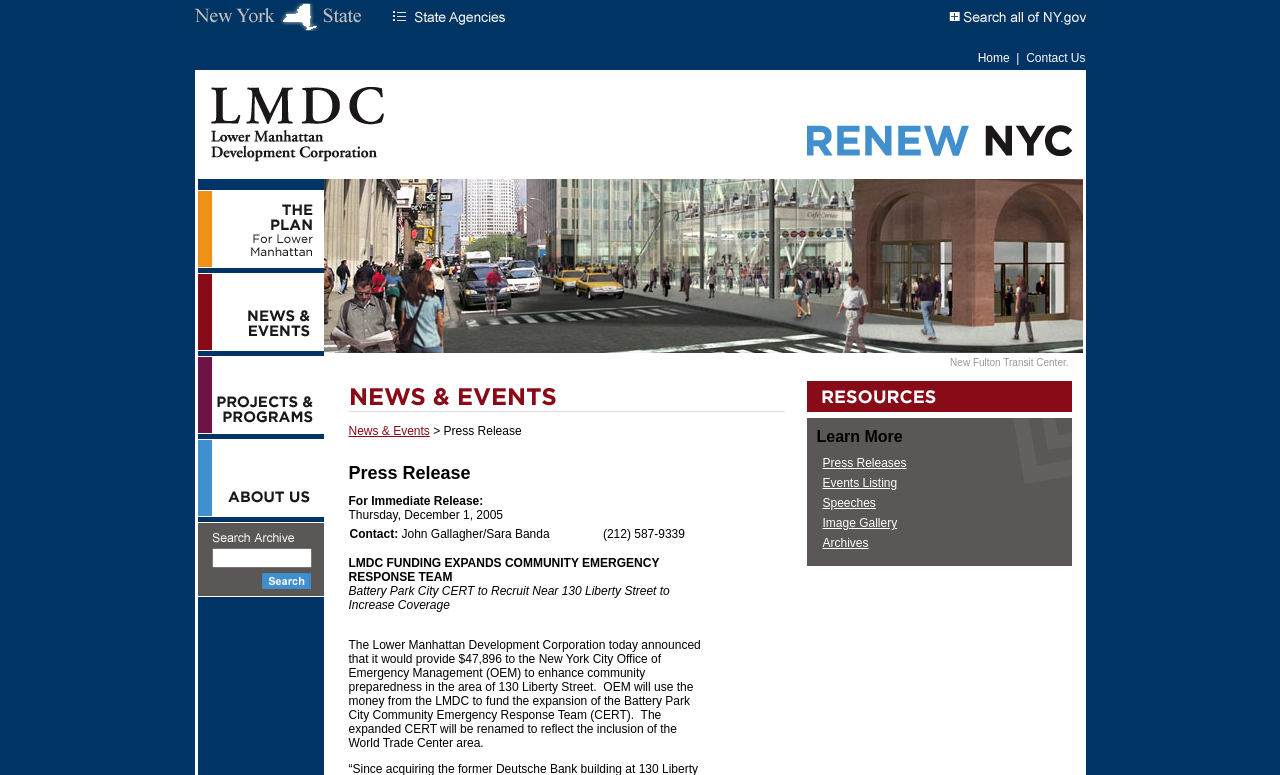Write a detailed summary of the webpage.

The webpage is about the Lower Manhattan Development Corporation (LMDC) and its funding for the Community Emergency Response Team (CERT). At the top of the page, there are three images: "NY.gov Portal", "State Agency Listing", and "Search all of NY.gov". Below these images, there is a layout table with two rows. The first row contains a table cell with links to "Home" and "Contact Us". The second row contains a table cell with the title "Renew NYC LMDC Lower Manhattan Development Coporation" and several links to different sections of the website, including "The Plan", "News and Events", "Projects and Programs", and "About Us". Each of these links has a corresponding image.

On the left side of the page, there is a search bar with a "Go" button and an image of a magnifying glass. Below the search bar, there is an image of a news article with the title "News & Events". Next to this image, there is a link to "News & Events" and a static text element with the title "Press Release".

The main content of the page is a press release about the LMDC funding for the CERT program. The press release is divided into several sections, including the title, the date of release, and the content of the release. The content describes the funding and its purpose, which is to enhance community preparedness in the area of 130 Liberty Street.

On the right side of the page, there are several links to resources, including "Press Releases", "Events Listing", "Speeches", "Image Gallery", and "Archives". There is also a static text element with the title "Learn More". At the bottom of the page, there is an image with the title "Resources".